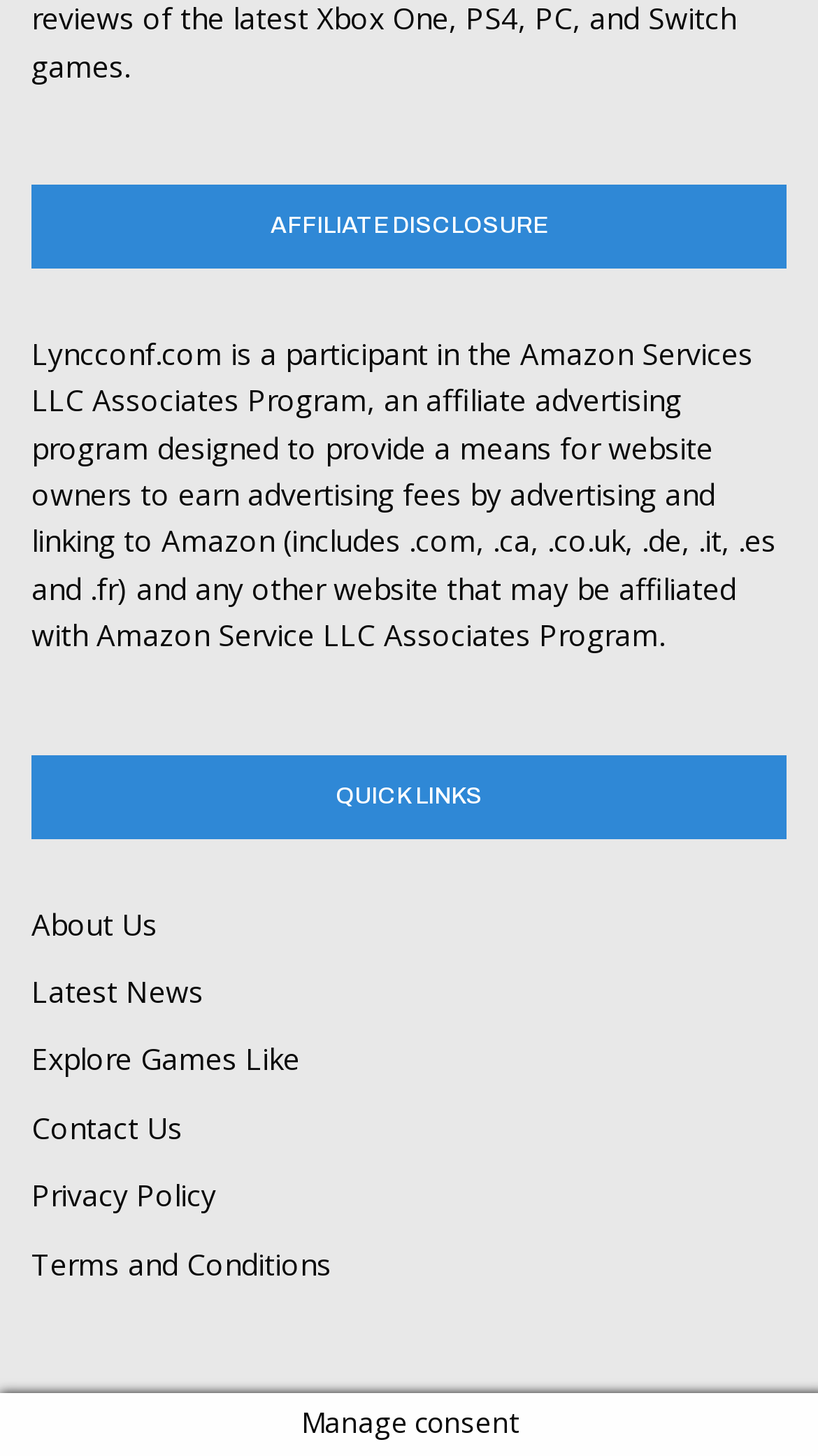Please give a one-word or short phrase response to the following question: 
What is the affiliate program mentioned?

Amazon Services LLC Associates Program